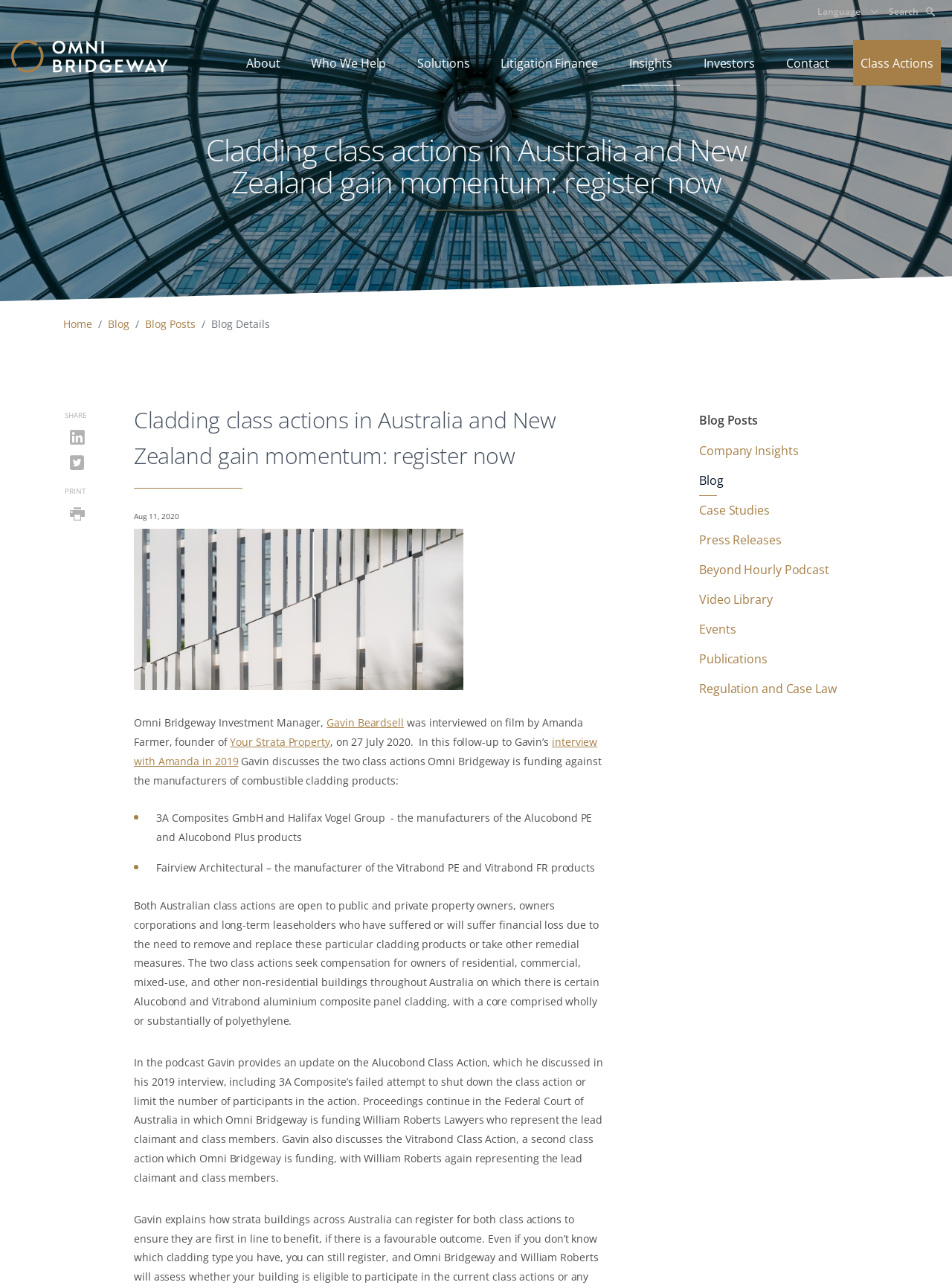Indicate the bounding box coordinates of the clickable region to achieve the following instruction: "Click the 'Omni Bridgeway' link."

[0.012, 0.031, 0.177, 0.057]